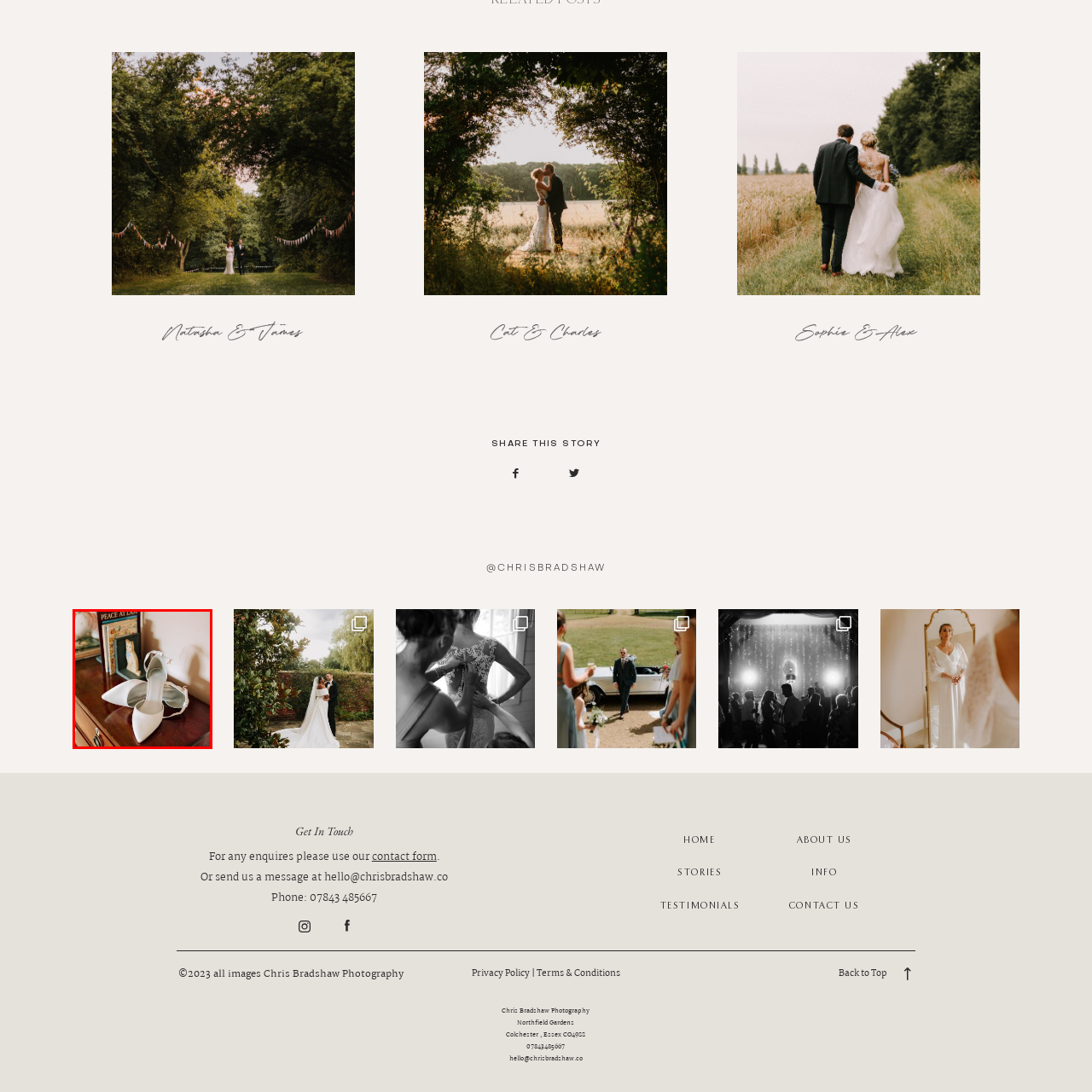What is the material of the surface?
Analyze the highlighted section in the red bounding box of the image and respond to the question with a detailed explanation.

The caption describes the surface as a 'polished wooden surface', which implies that the material of the surface is wood.